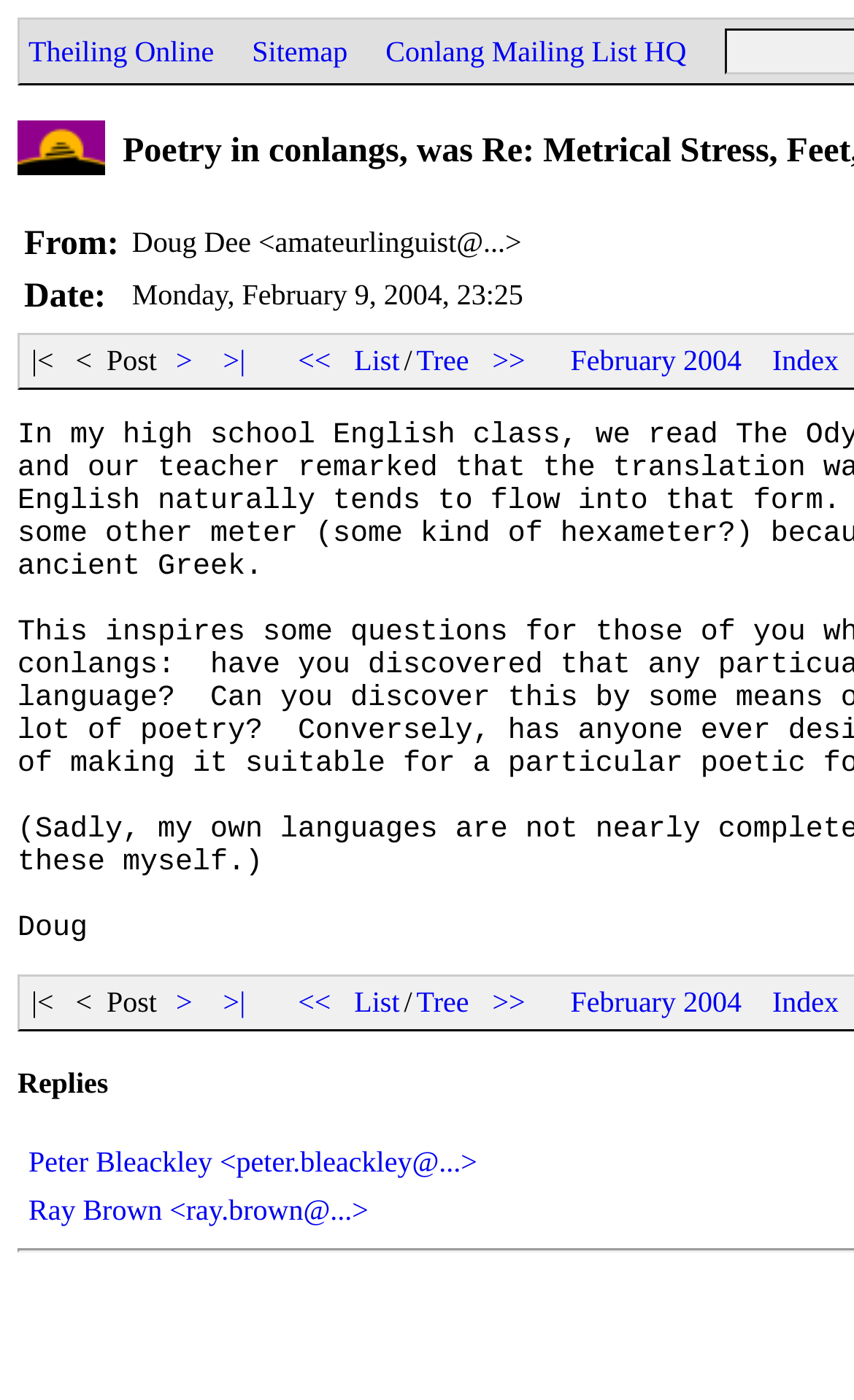Show the bounding box coordinates of the region that should be clicked to follow the instruction: "View Conlang Mailing List HQ."

[0.446, 0.025, 0.809, 0.048]